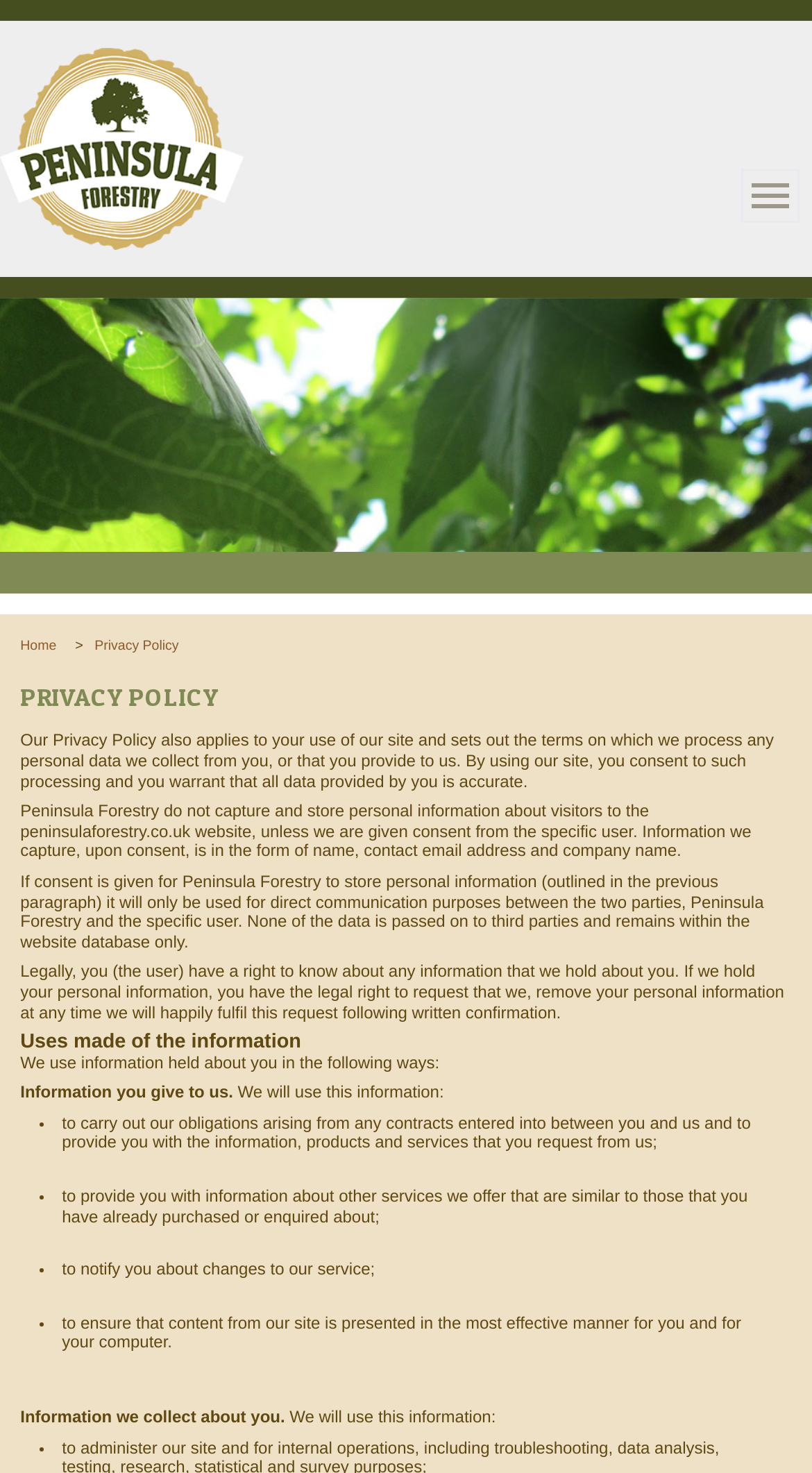Please find the bounding box coordinates in the format (top-left x, top-left y, bottom-right x, bottom-right y) for the given element description. Ensure the coordinates are floating point numbers between 0 and 1. Description: Privacy Policy

[0.116, 0.435, 0.22, 0.444]